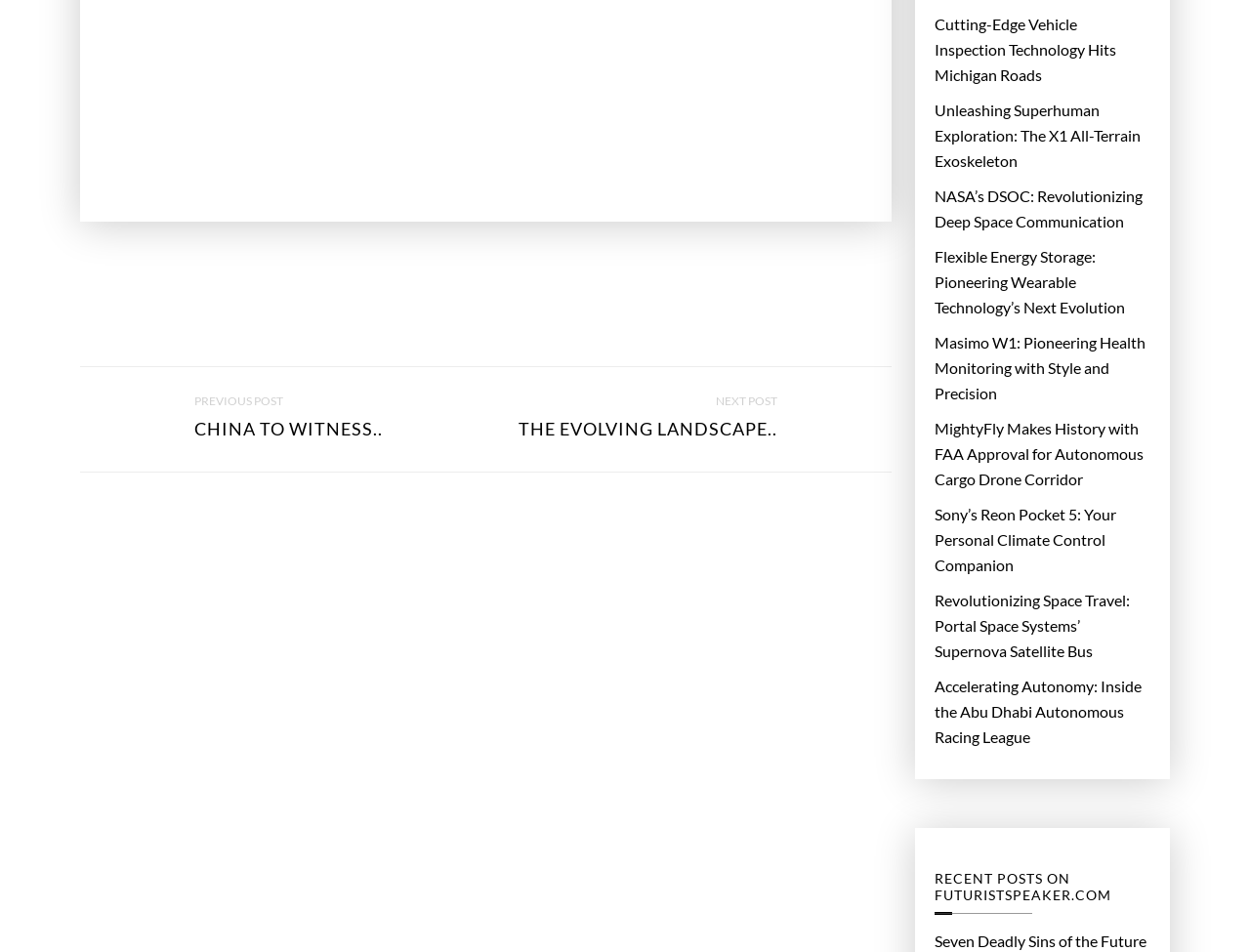Using the provided element description: "PREVIOUS POST CHINA TO WITNESS..", identify the bounding box coordinates. The coordinates should be four floats between 0 and 1 in the order [left, top, right, bottom].

[0.064, 0.385, 0.382, 0.495]